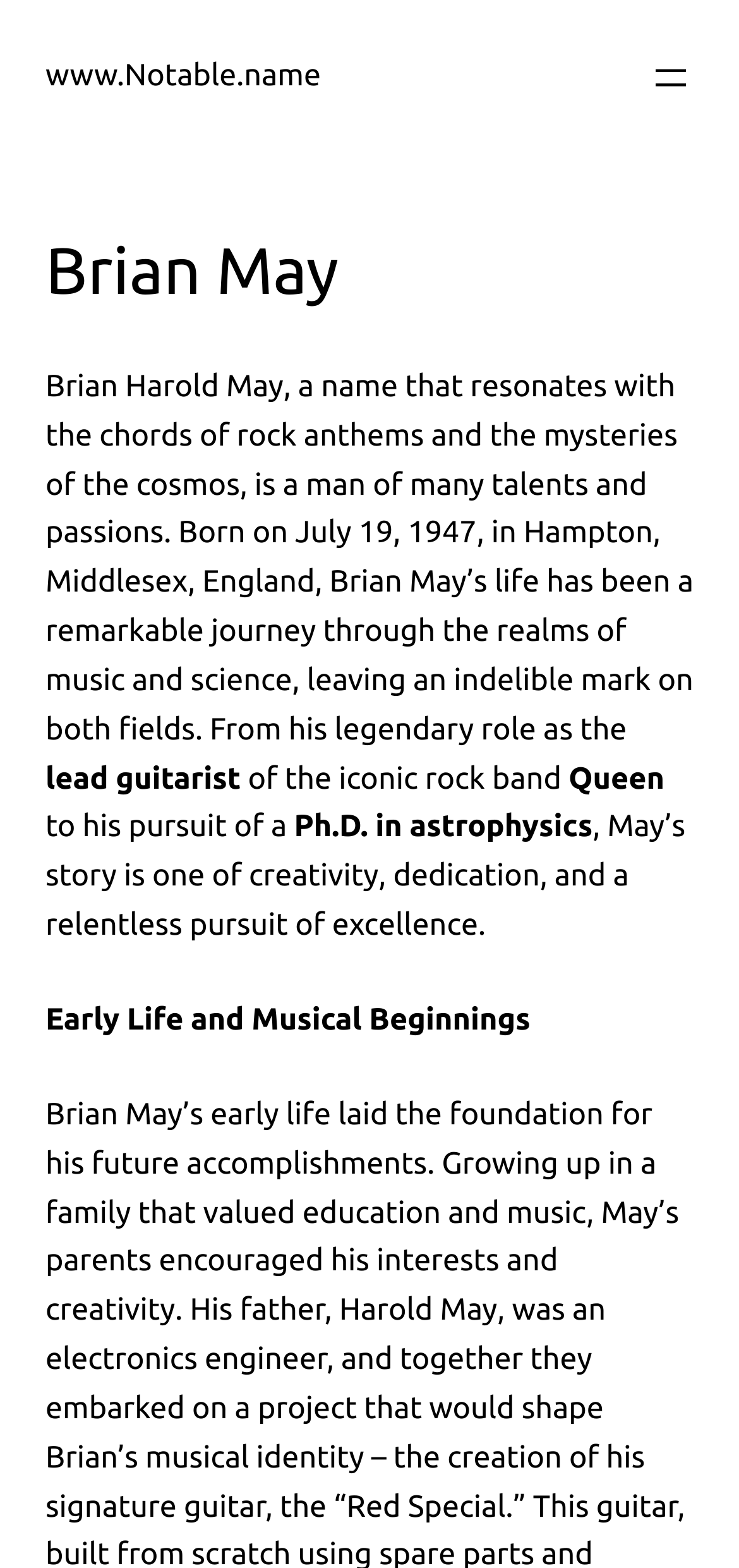What is the title of the section that describes Brian May's early life?
Answer the question with a single word or phrase by looking at the picture.

Early Life and Musical Beginnings